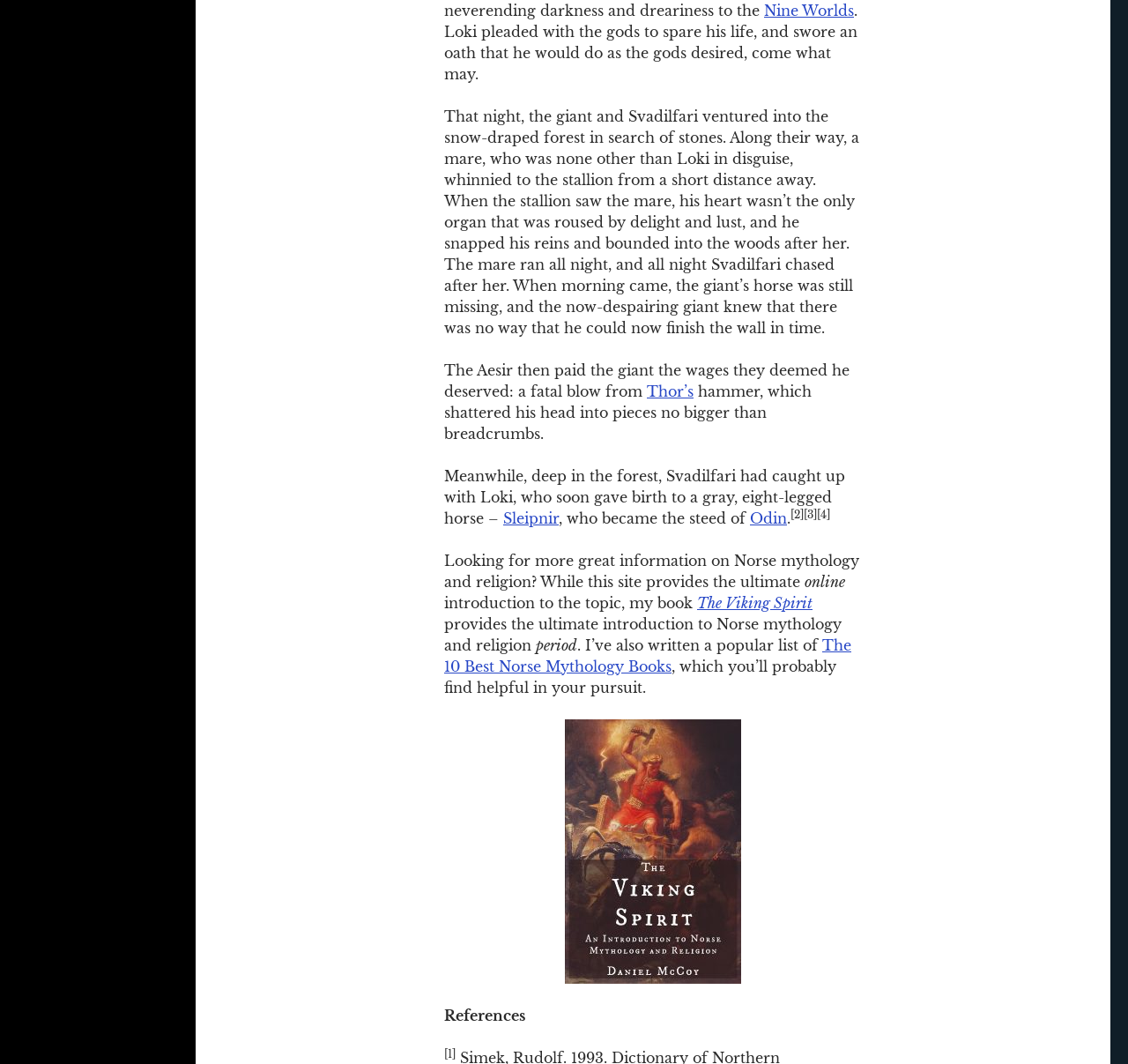Identify the bounding box for the described UI element. Provide the coordinates in (top-left x, top-left y, bottom-right x, bottom-right y) format with values ranging from 0 to 1: Nine Worlds

[0.677, 0.002, 0.757, 0.018]